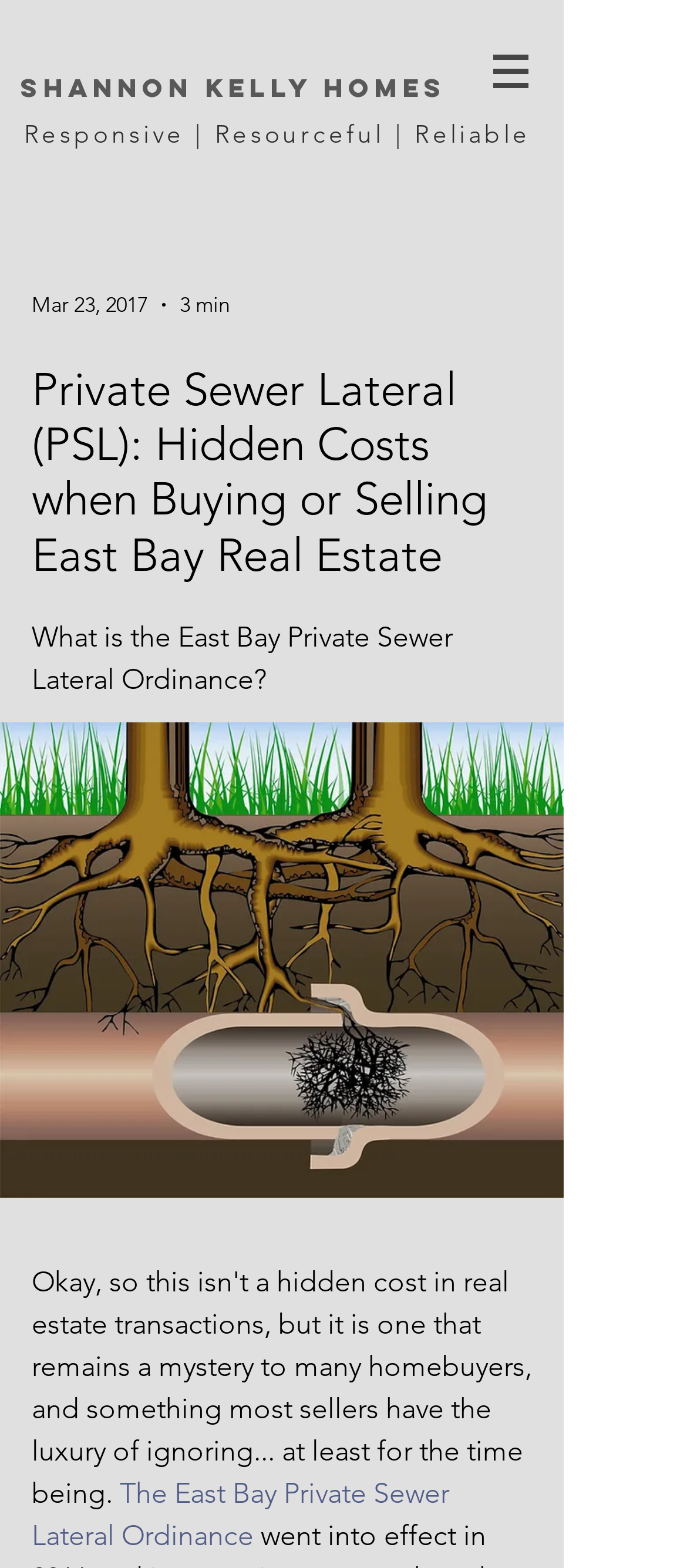What is the date of the article?
Analyze the image and provide a thorough answer to the question.

The date of the article can be found below the main heading element, where it says 'Mar 23, 2017' in a generic element.